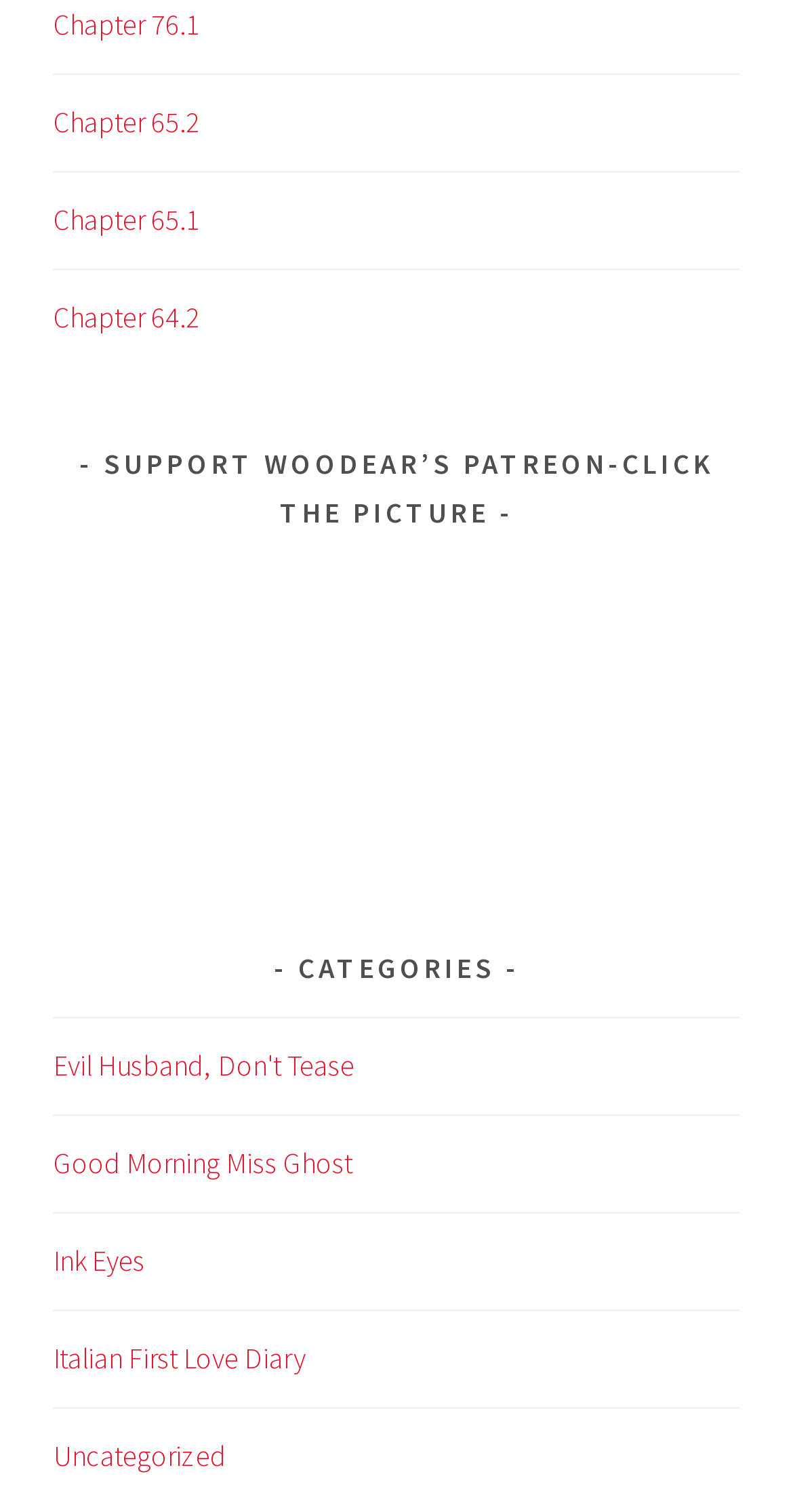Provide a brief response in the form of a single word or phrase:
How many chapters are listed on the webpage?

4